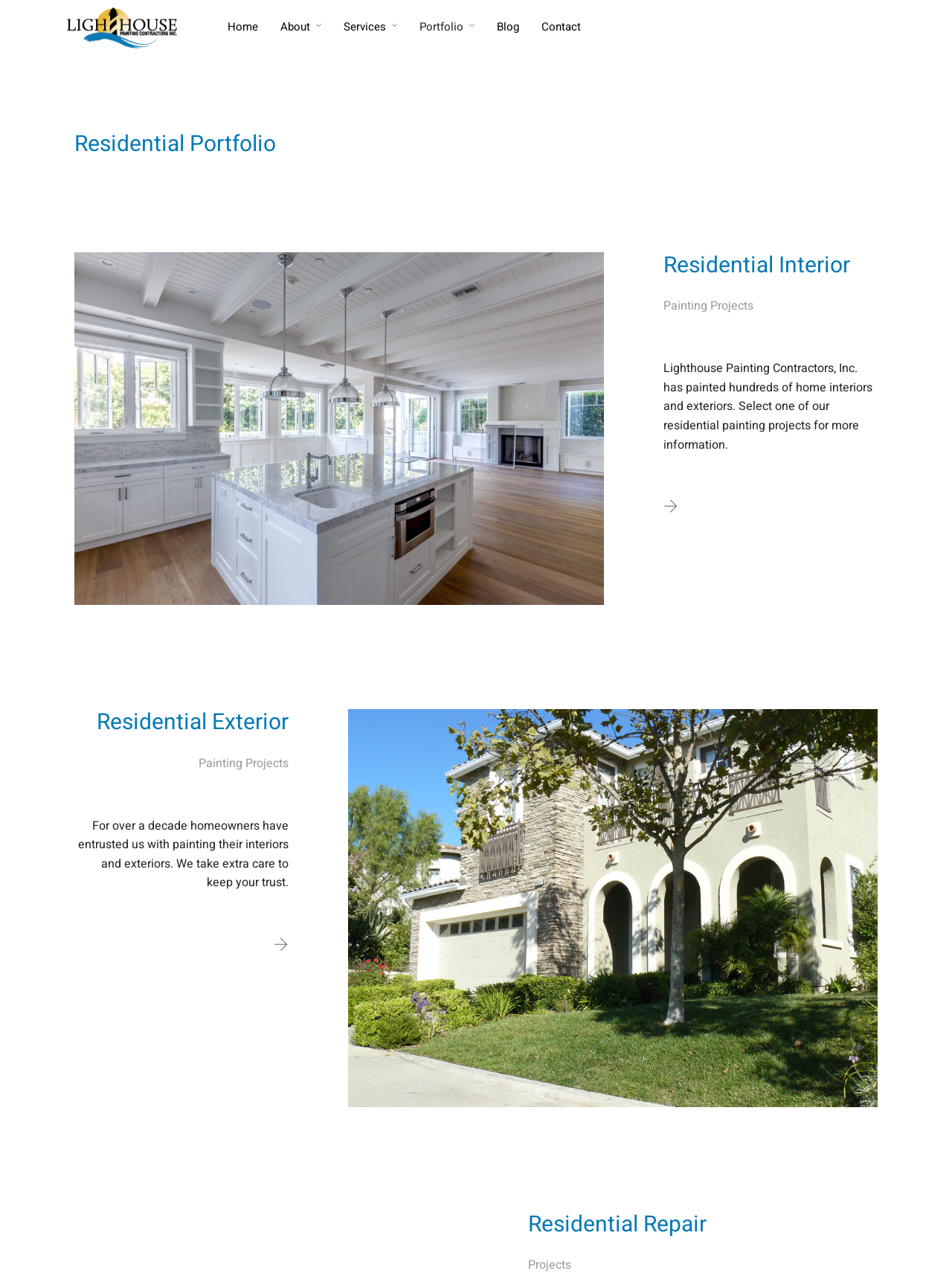What is the focus of Lighthouse Painting Contractors' work?
Provide an in-depth answer to the question, covering all aspects.

According to the webpage, Lighthouse Painting Contractors has painted hundreds of home interiors and exteriors, and they take extra care to maintain the trust of homeowners.